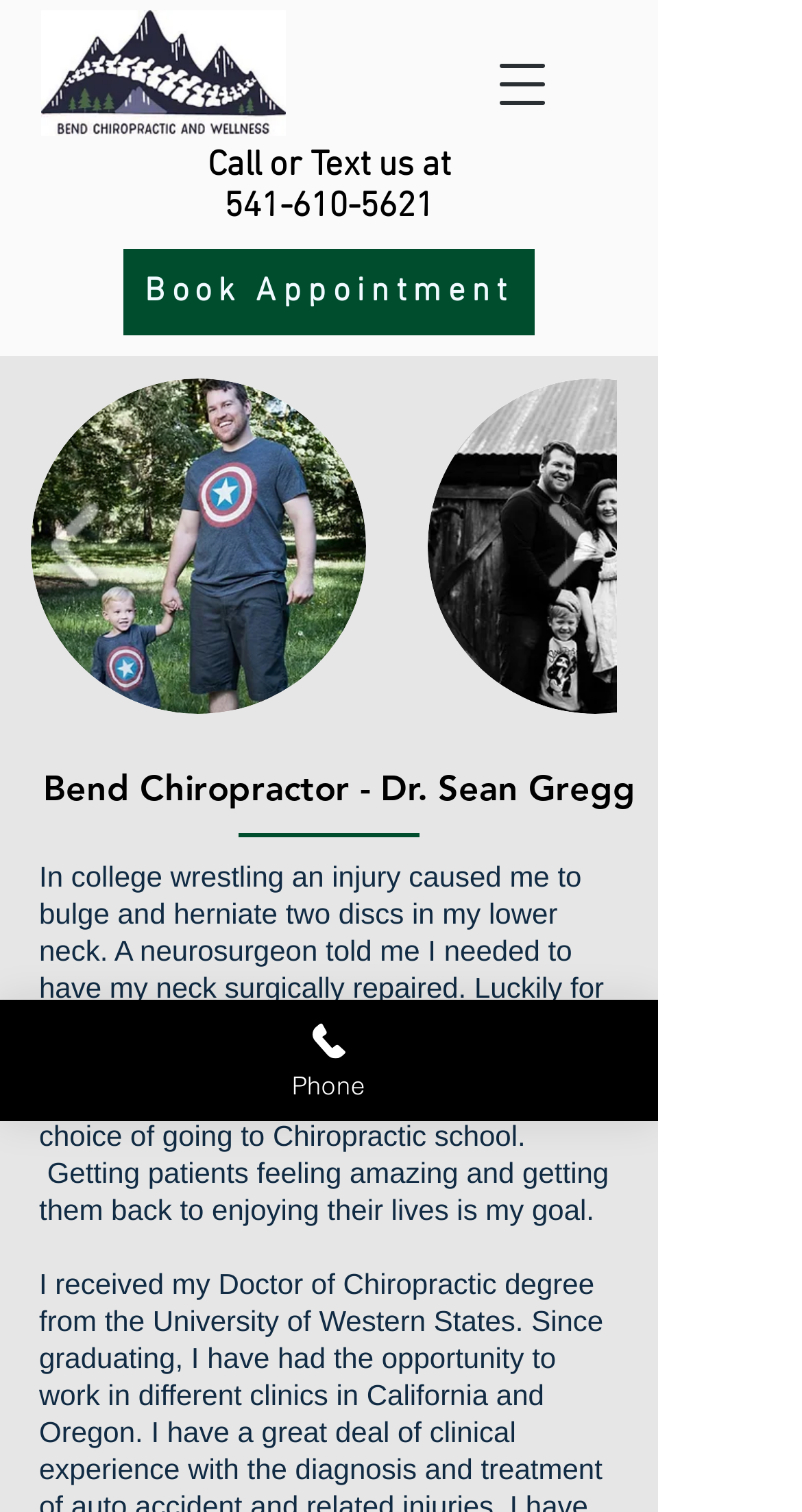What is the purpose of the slider gallery?
Answer the question with as much detail as possible.

I determined the purpose of the slider gallery by looking at the region 'Slider gallery' and its child elements, which are images. The presence of play backward and play forward buttons suggests that the images are meant to be displayed in a slideshow format.